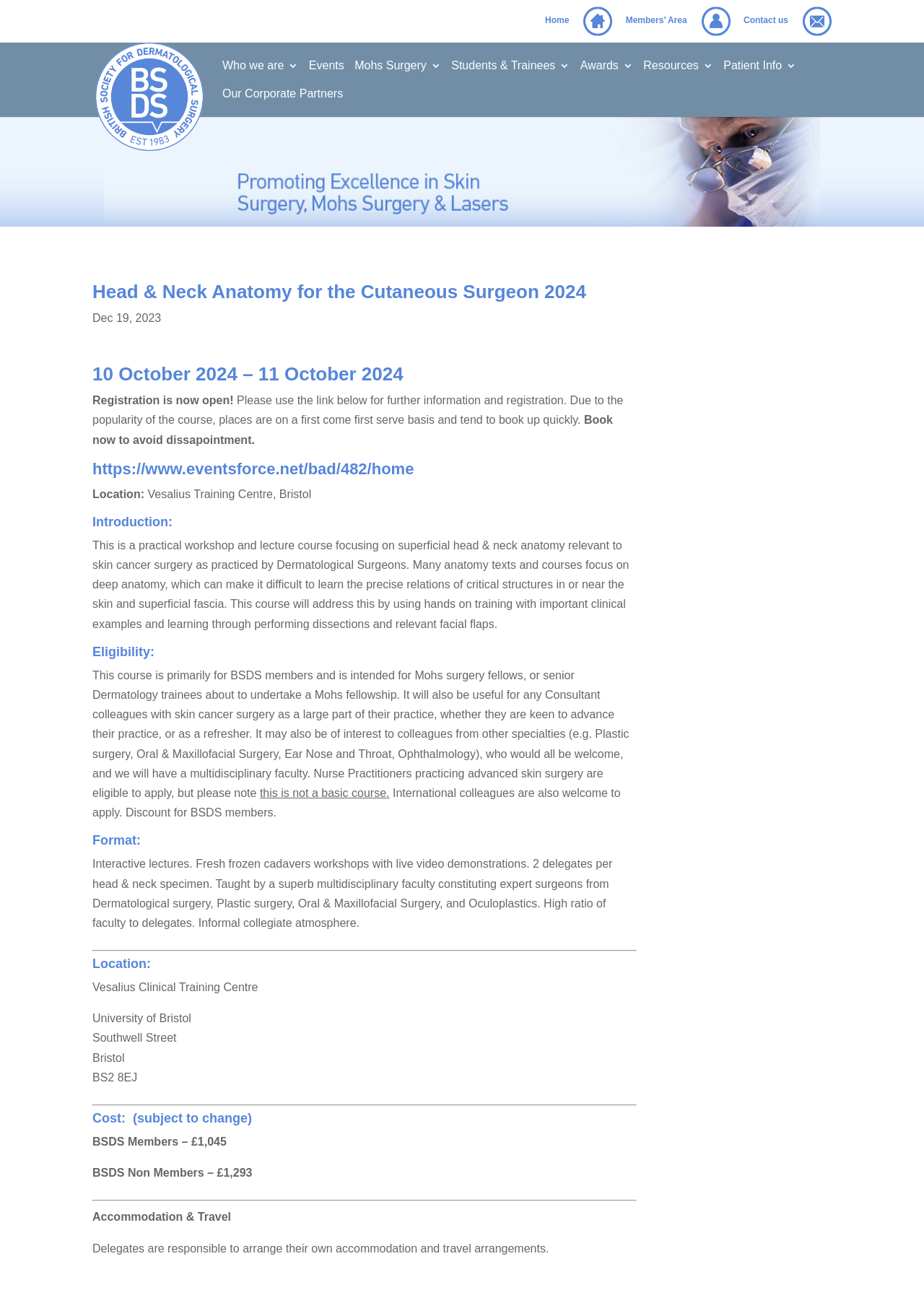Pinpoint the bounding box coordinates of the element you need to click to execute the following instruction: "Click on https://www.eventsforce.net/bad/482/home". The bounding box should be represented by four float numbers between 0 and 1, in the format [left, top, right, bottom].

[0.1, 0.349, 0.448, 0.363]